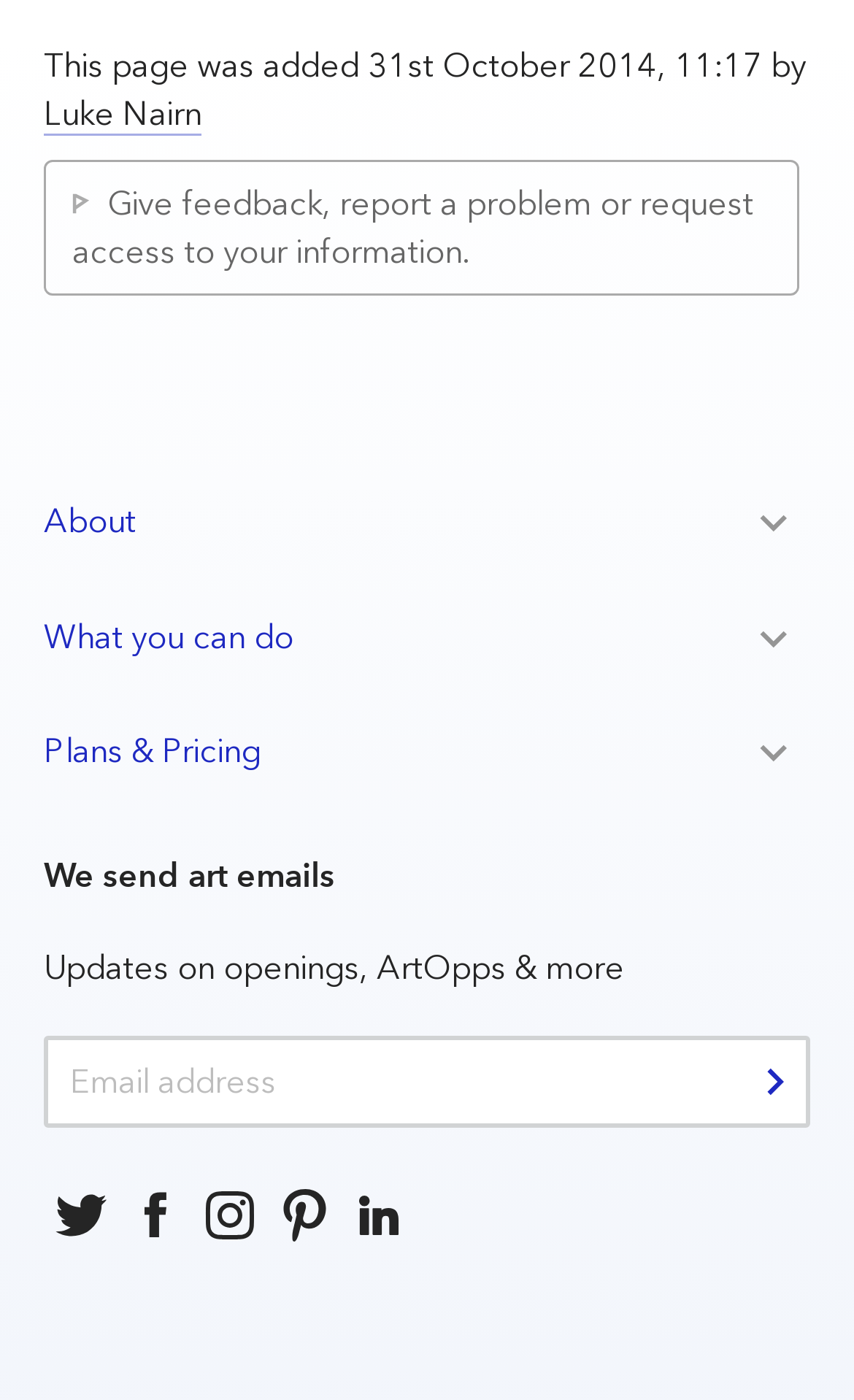Could you indicate the bounding box coordinates of the region to click in order to complete this instruction: "Submit email address".

[0.864, 0.742, 0.918, 0.802]